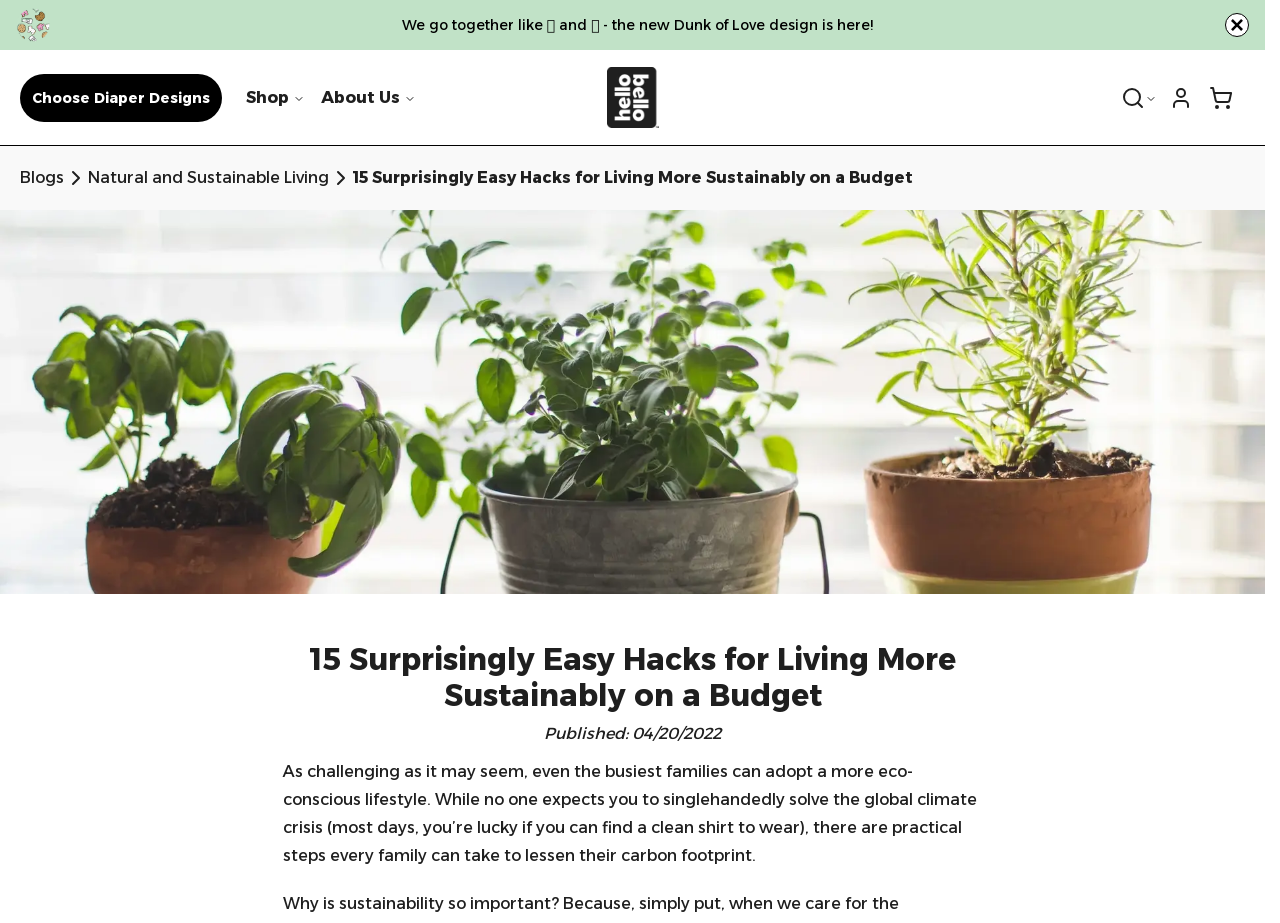Can you determine the bounding box coordinates of the area that needs to be clicked to fulfill the following instruction: "Visit the 'Offiices Setup' website"?

None